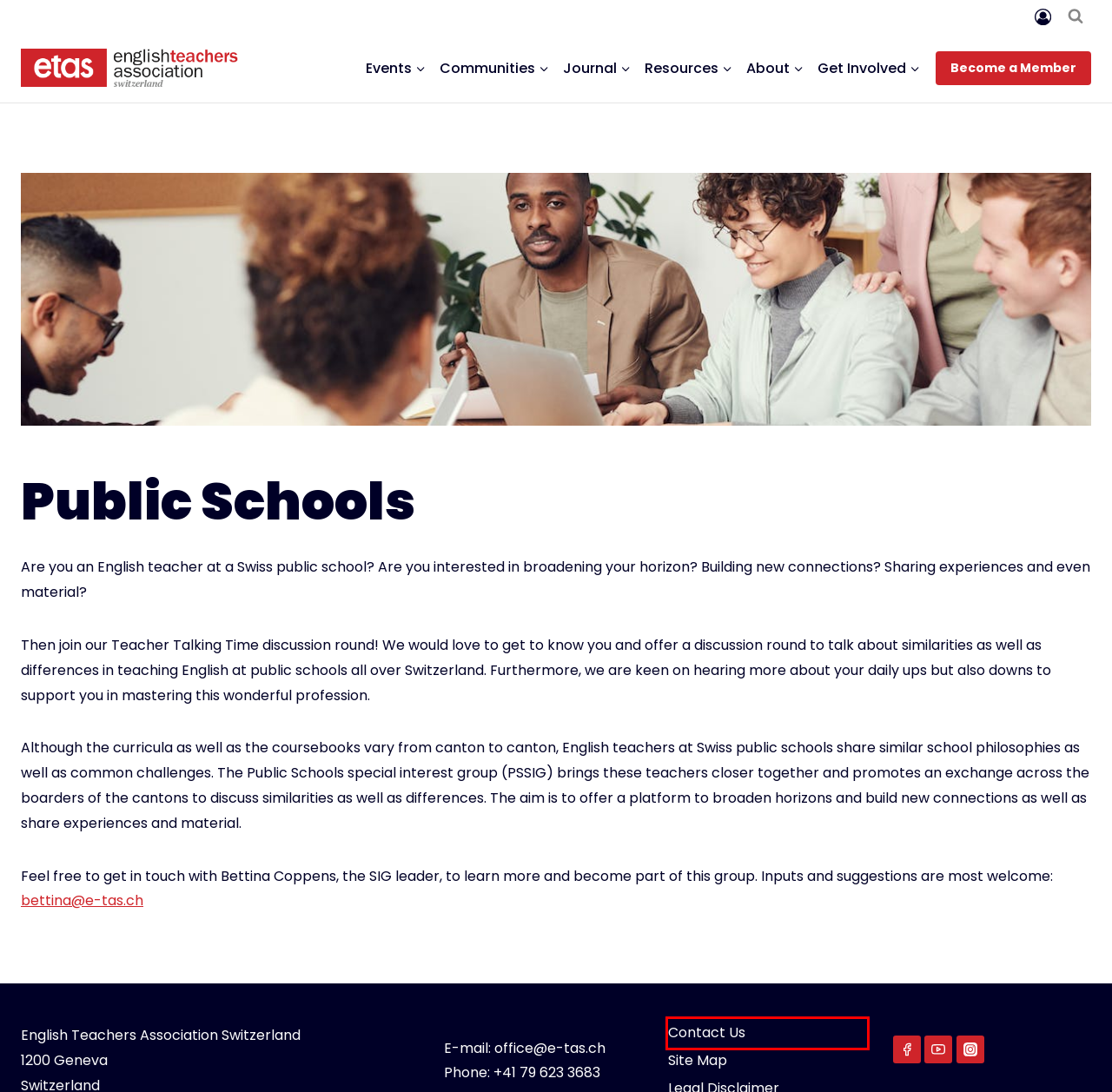Inspect the screenshot of a webpage with a red rectangle bounding box. Identify the webpage description that best corresponds to the new webpage after clicking the element inside the bounding box. Here are the candidates:
A. Site Map - English Teachers Association Switzerland
B. About - English Teachers Association Switzerland
C. Get Involved - English Teachers Association Switzerland
D. Home - English Teachers Association Switzerland
E. Events - English Teachers Association Switzerland
F. Member Benefits - English Teachers Association Switzerland
G. Contact - English Teachers Association Switzerland
H. Journal - English Teachers Association Switzerland

G